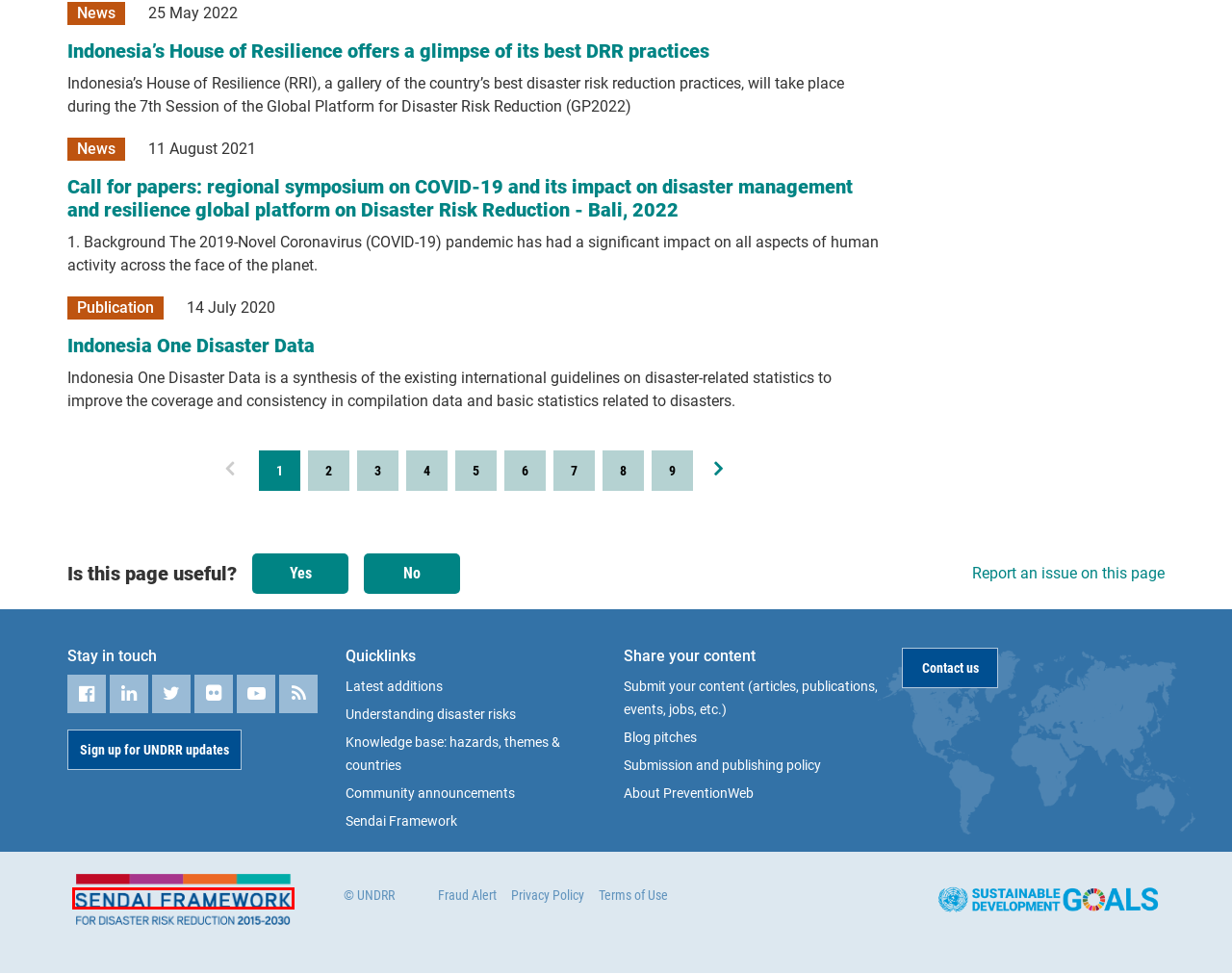Consider the screenshot of a webpage with a red bounding box and select the webpage description that best describes the new page that appears after clicking the element inside the red box. Here are the candidates:
A. What is the Sendai Framework for Disaster Risk Reduction? | UNDRR
B. THE 17 GOALS | Sustainable Development
C. Sendai Voluntary Commitments
D. Submit your content to PreventionWeb | PreventionWeb
E. Fraud Alert | UNDRR
F. Tell Us What You Think | PreventionWeb
G. Subscribe to UNDRR Updates | UNDRR
H. Badan Nasional Penanggulangan Bencana -  BNPB

A